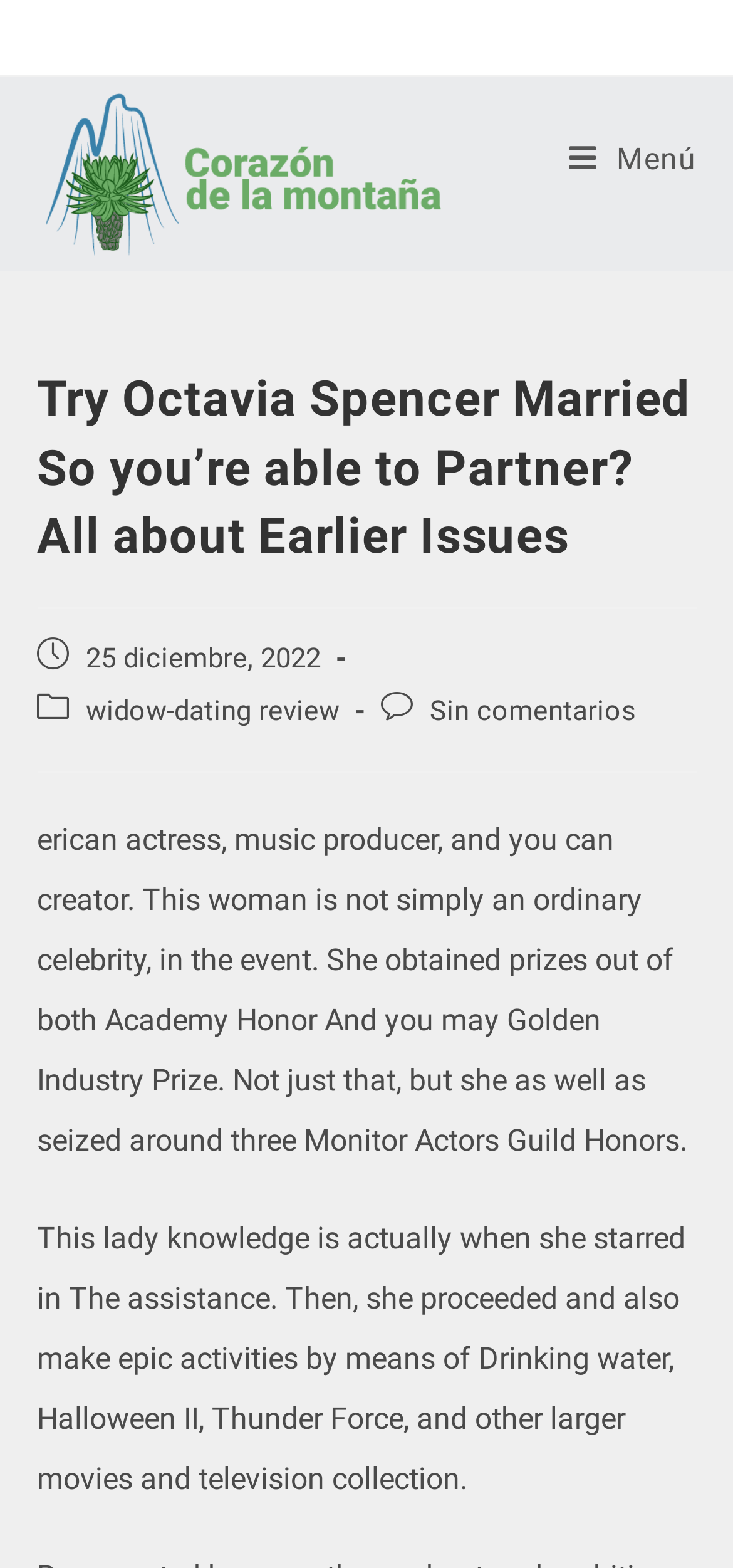Using the information shown in the image, answer the question with as much detail as possible: What is the name of the movie where Octavia Spencer starred?

According to the webpage content, Octavia Spencer's knowledge was recognized when she starred in the movie 'The Help', which is mentioned as one of her notable works.